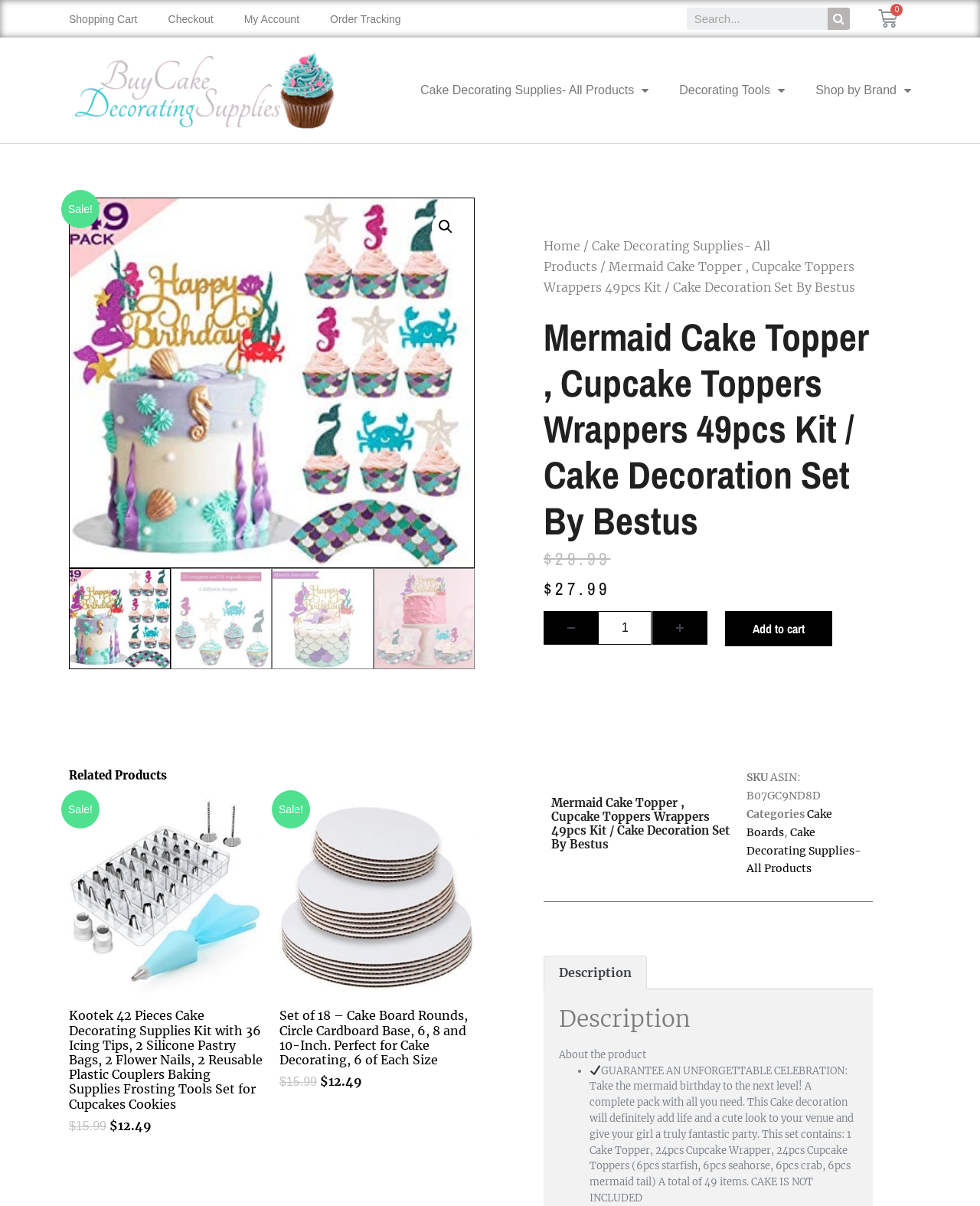Extract the main heading from the webpage content.

Mermaid Cake Topper , Cupcake Toppers Wrappers 49pcs Kit / Cake Decoration Set By Bestus